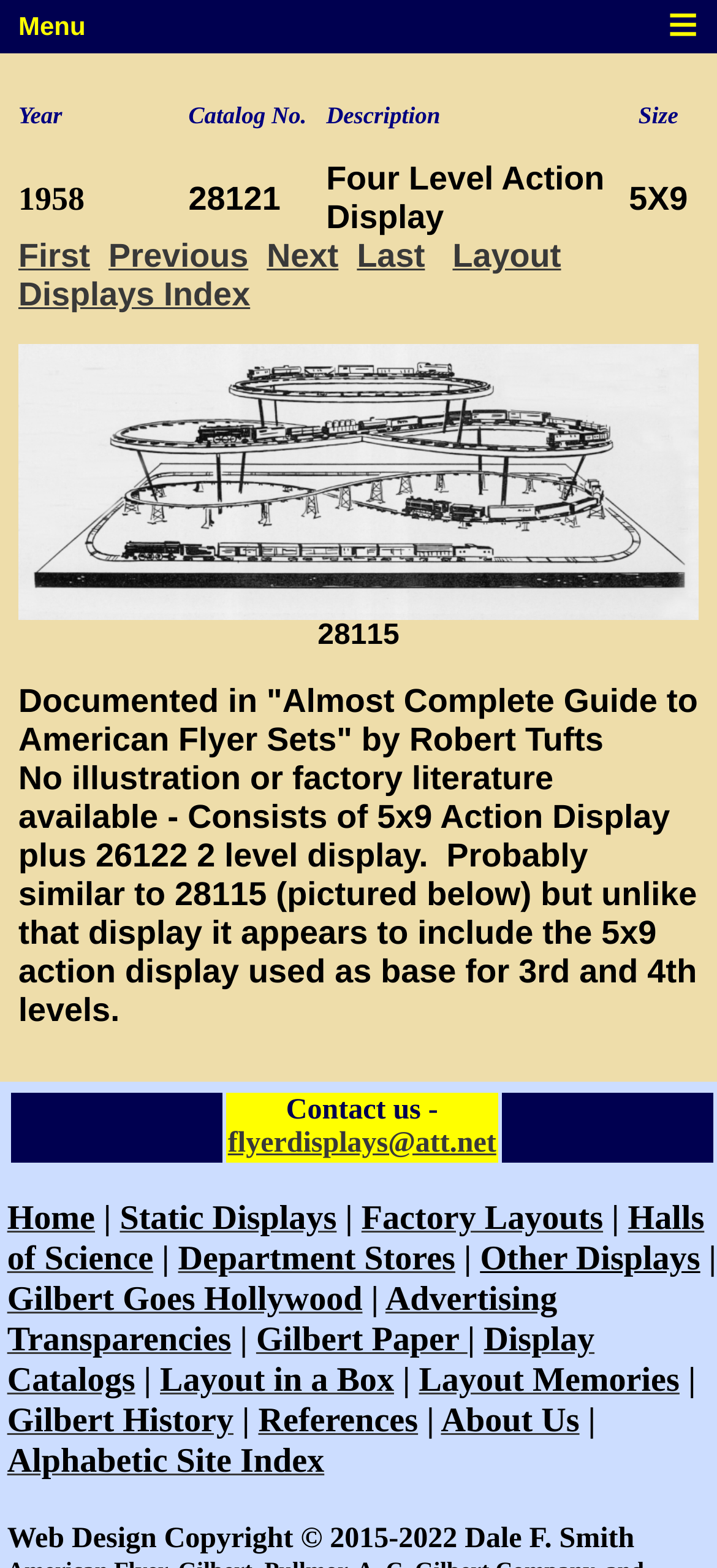Please find the bounding box coordinates of the clickable region needed to complete the following instruction: "Contact us through email". The bounding box coordinates must consist of four float numbers between 0 and 1, i.e., [left, top, right, bottom].

[0.318, 0.719, 0.692, 0.739]